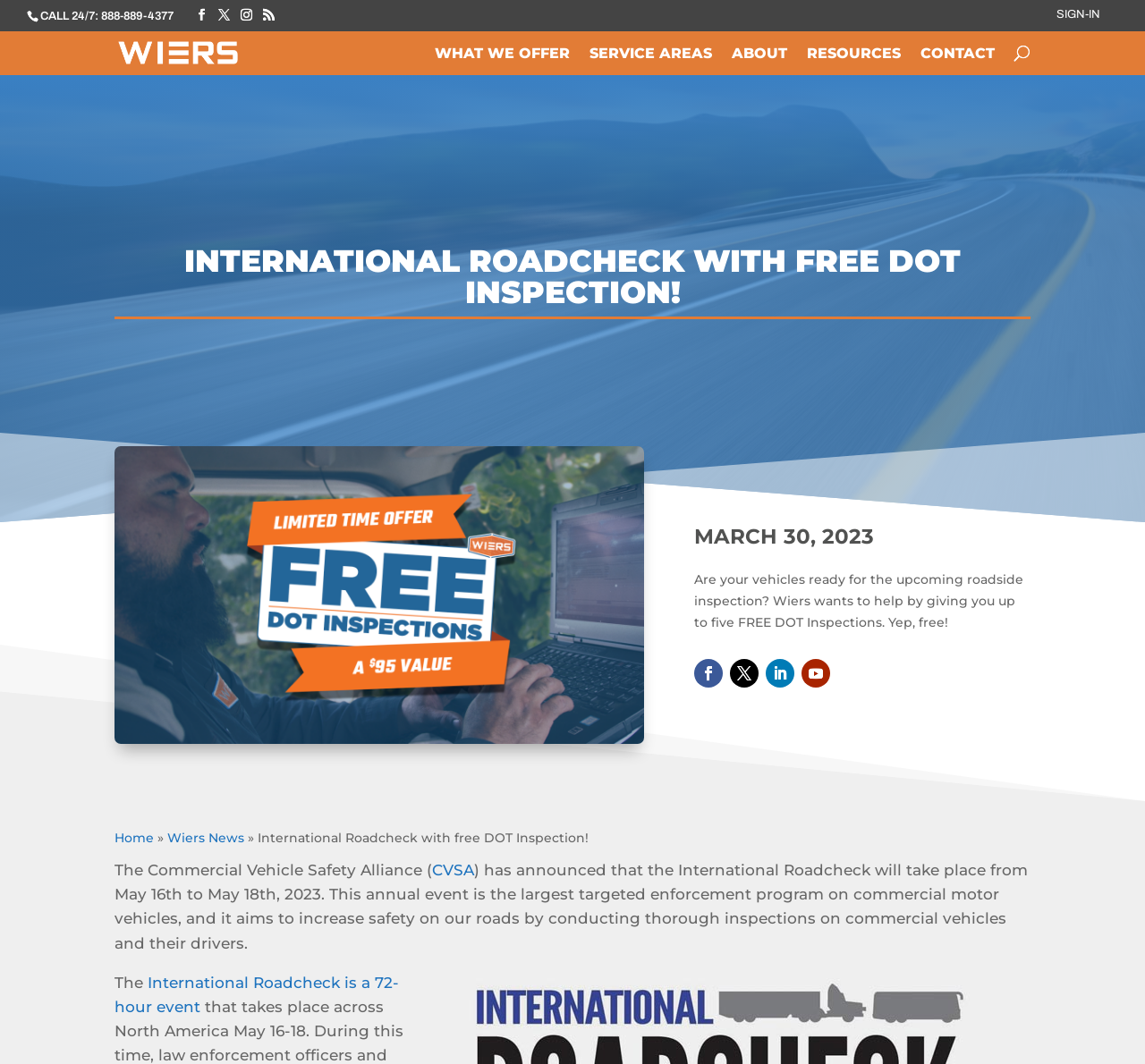Identify and extract the main heading from the webpage.

INTERNATIONAL ROADCHECK WITH FREE DOT INSPECTION!